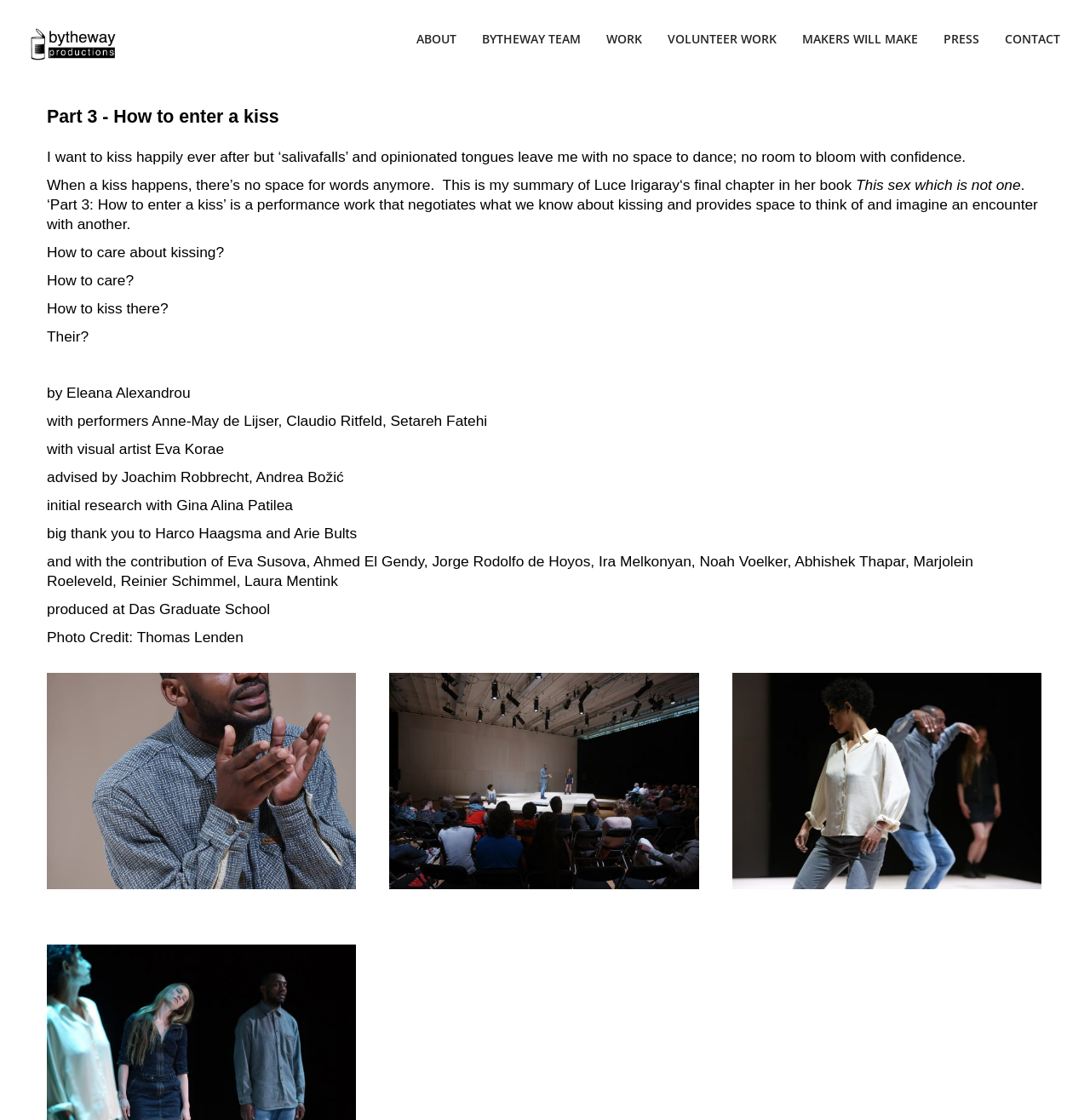What is the name of the book mentioned in the text?
Please provide a single word or phrase in response based on the screenshot.

This sex which is not one